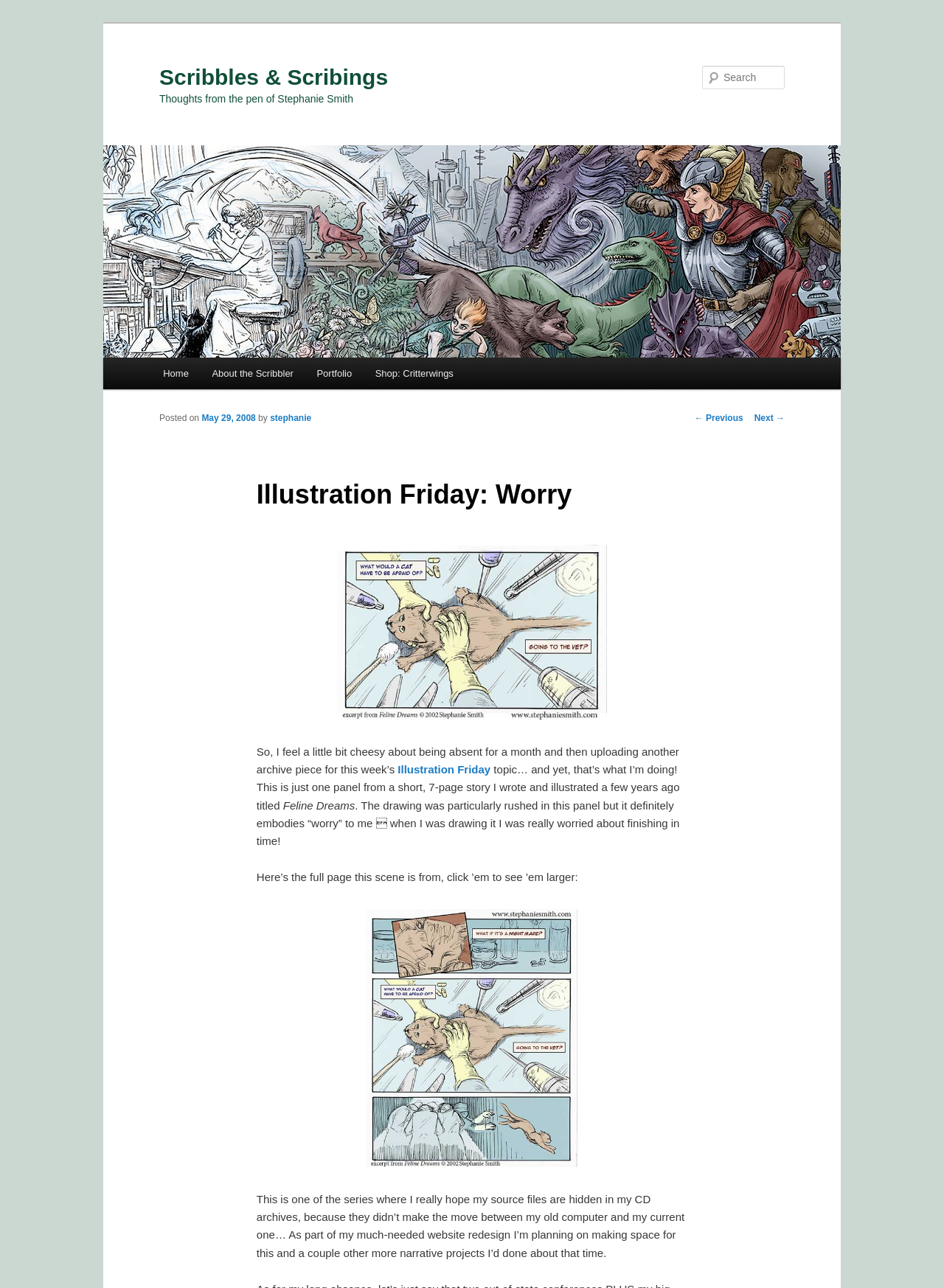What is the name of the author?
Refer to the image and give a detailed answer to the query.

I determined the answer by looking at the link element with the text 'stephanie' at coordinates [0.286, 0.321, 0.33, 0.329]. This suggests that the author's name is 'Stephanie Smith'.